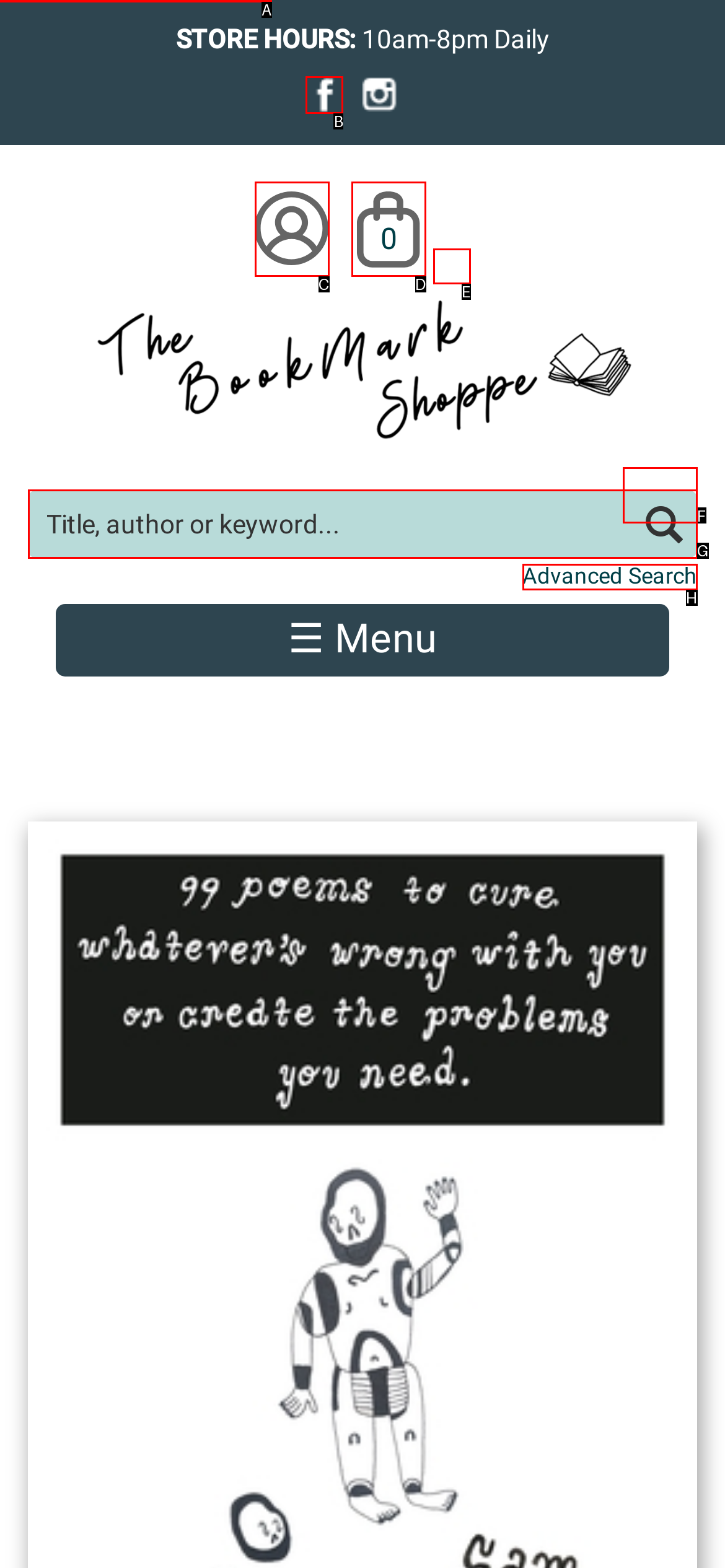From the given options, find the HTML element that fits the description: My Account. Reply with the letter of the chosen element.

C